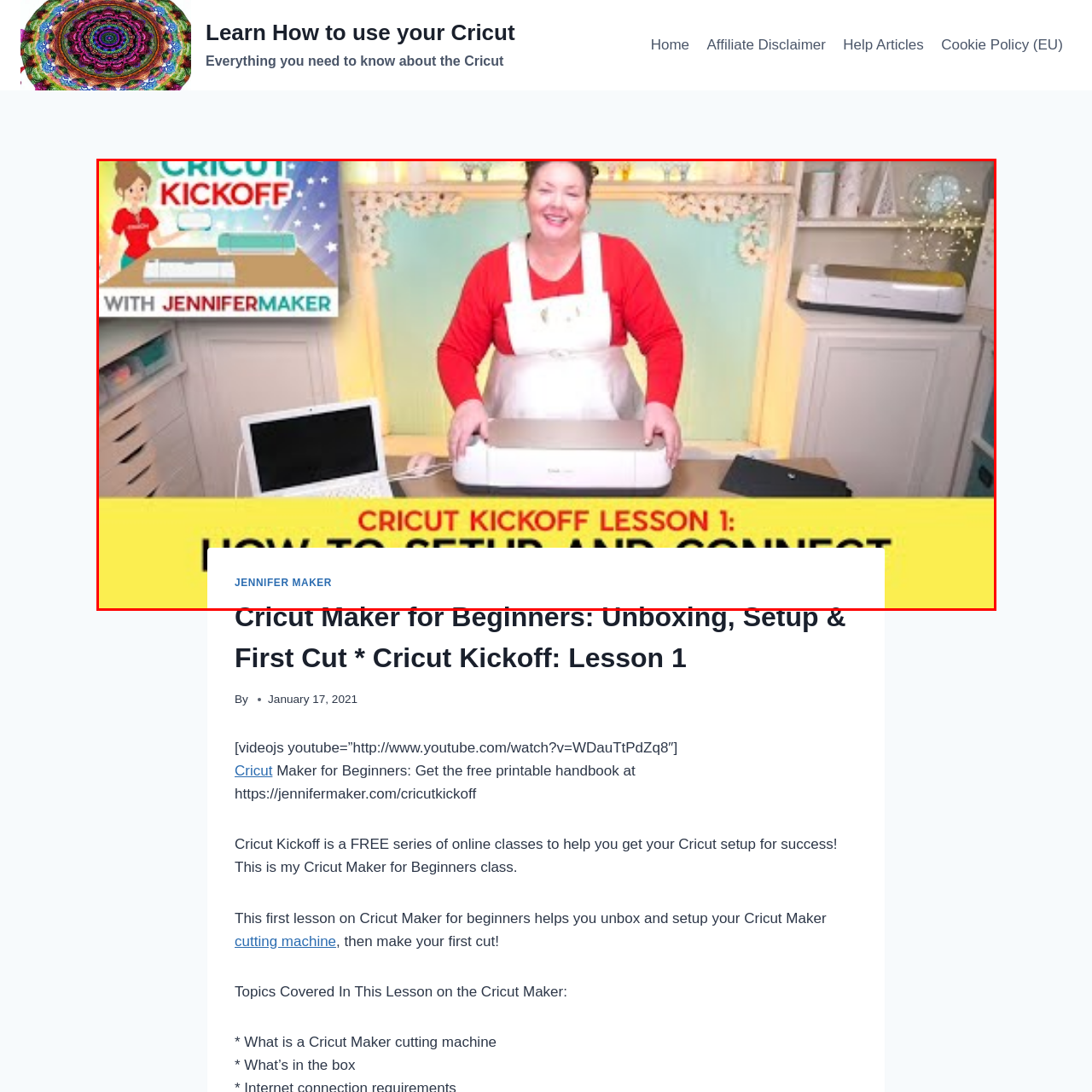What is the purpose of the lesson in the image?
Please look at the image marked with a red bounding box and provide a one-word or short-phrase answer based on what you see.

To empower viewers to start crafting with Cricut tools